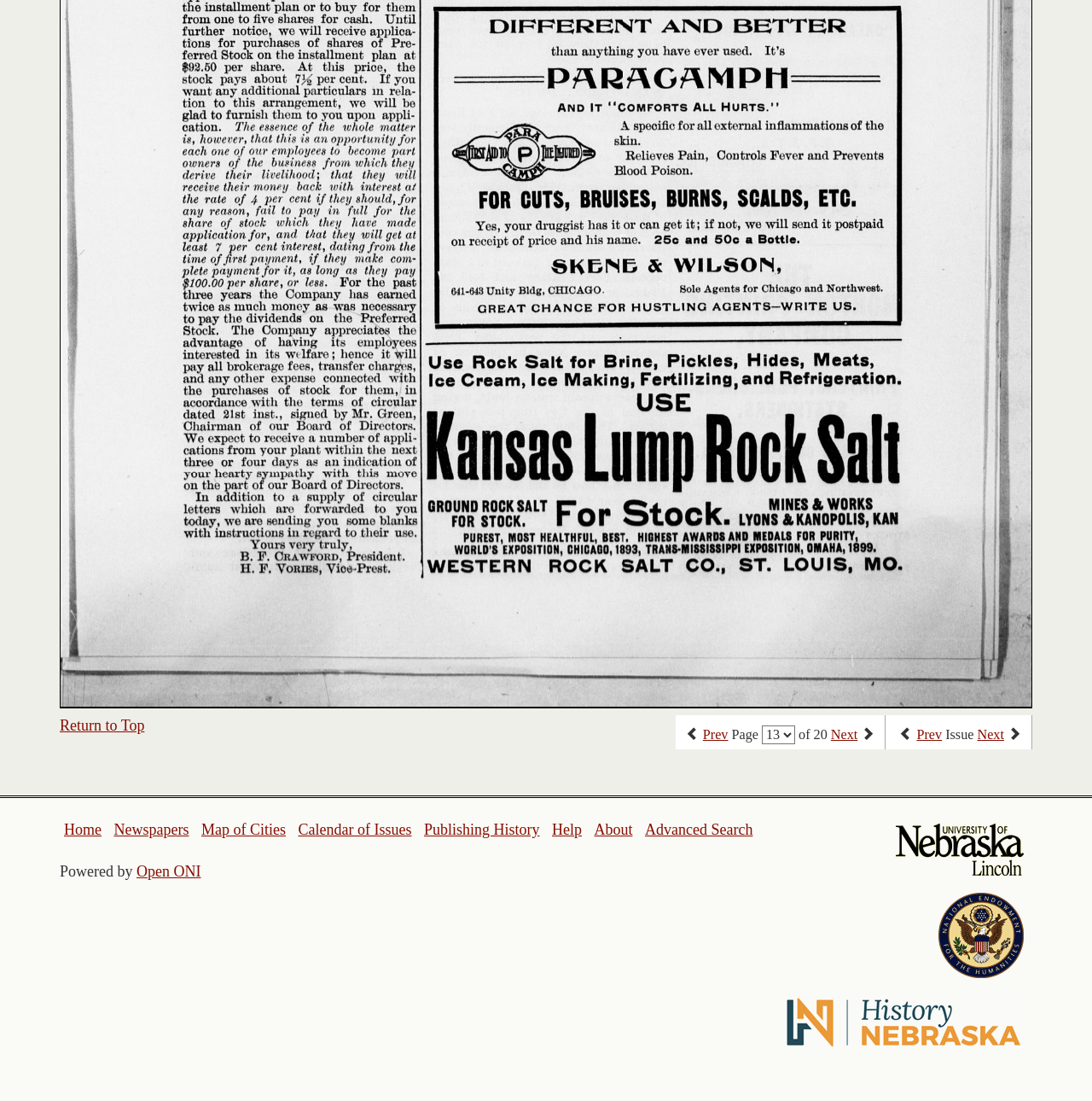Using a single word or phrase, answer the following question: 
What is the name of the organization at the bottom left corner?

History Nebraska